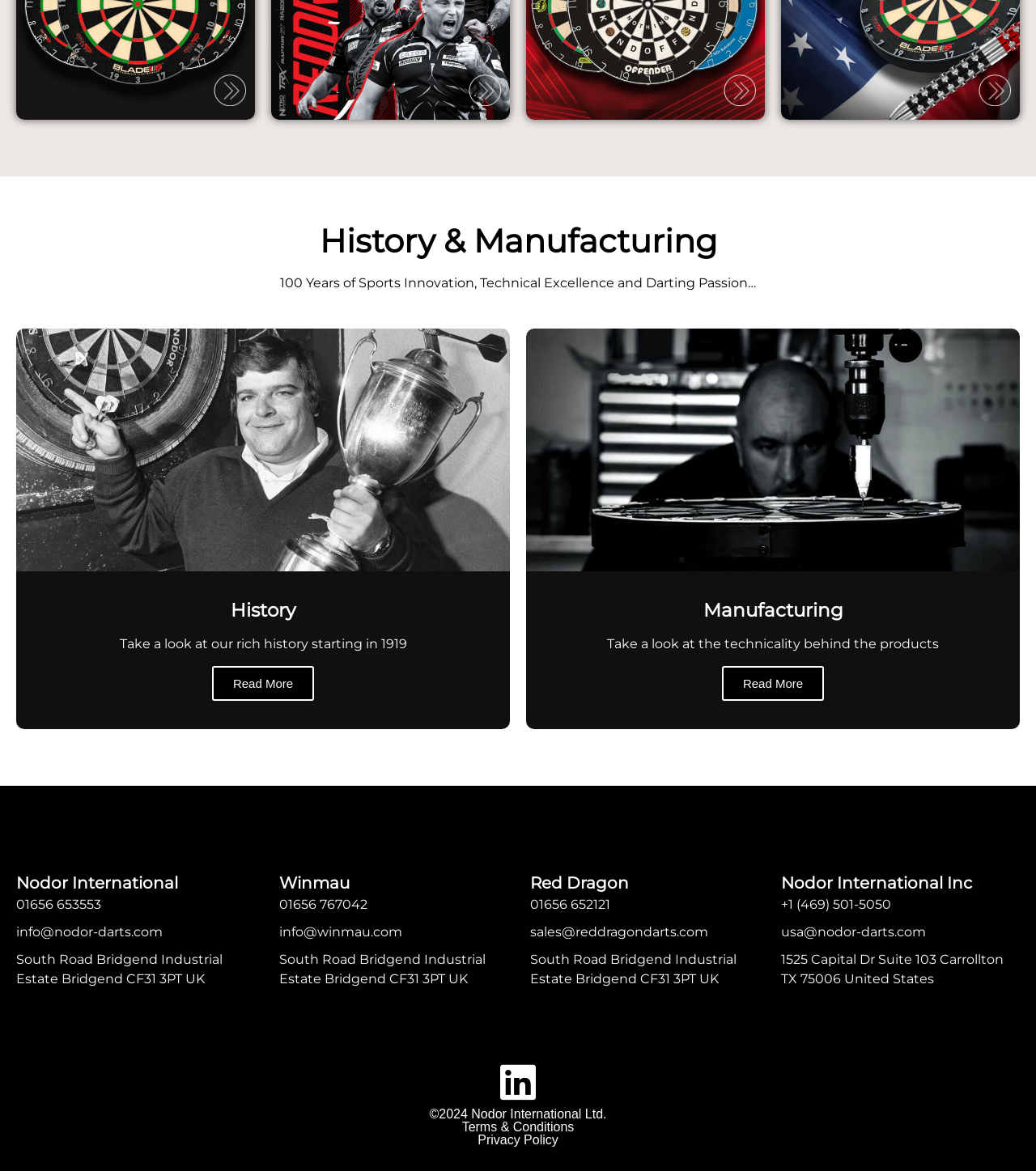Identify the bounding box of the HTML element described here: "+1 (469) 501-5050". Provide the coordinates as four float numbers between 0 and 1: [left, top, right, bottom].

[0.754, 0.764, 0.973, 0.781]